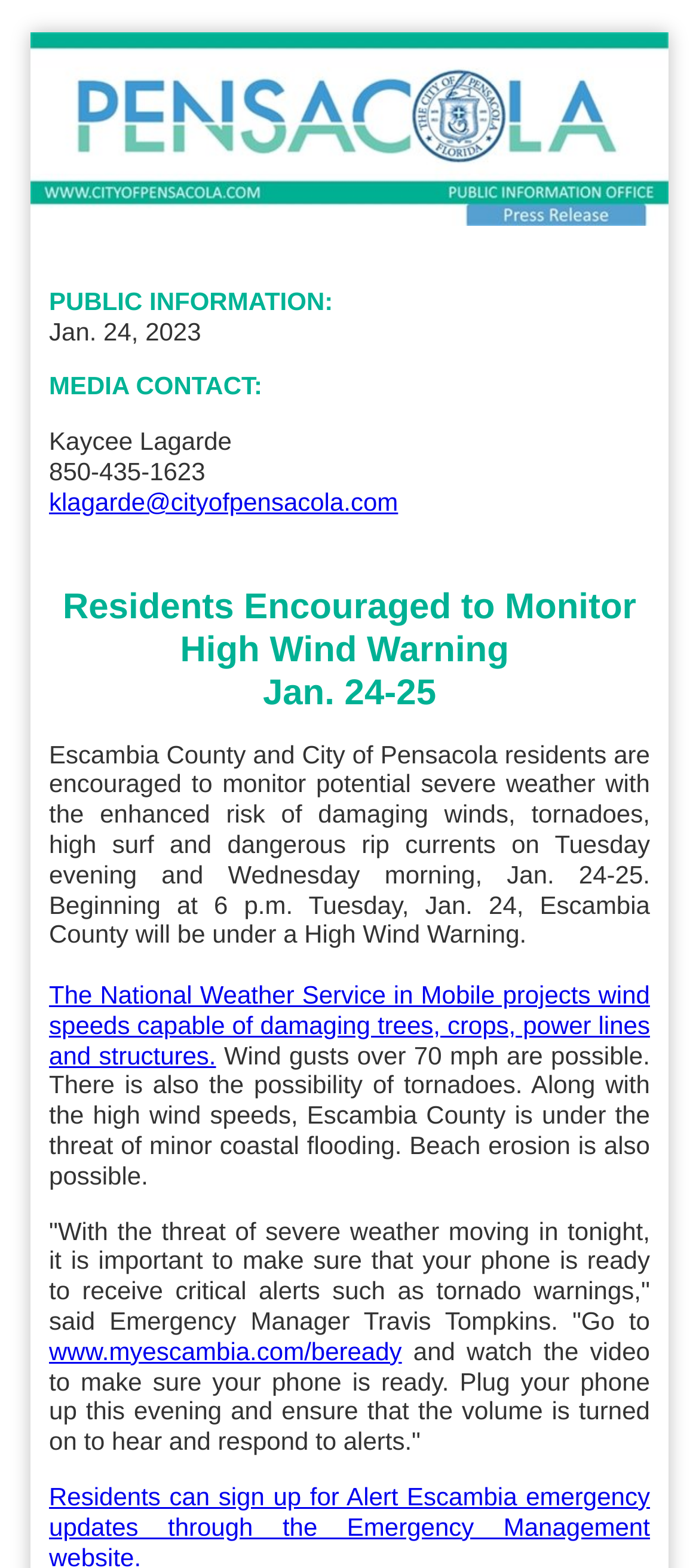What should residents do to prepare?
Please give a detailed answer to the question using the information shown in the image.

I found the preparation advice in the quote from Emergency Manager Travis Tompkins, which states that residents should make sure their phone is ready to receive critical alerts such as tornado warnings, and provides a link to a website to learn how to do so.